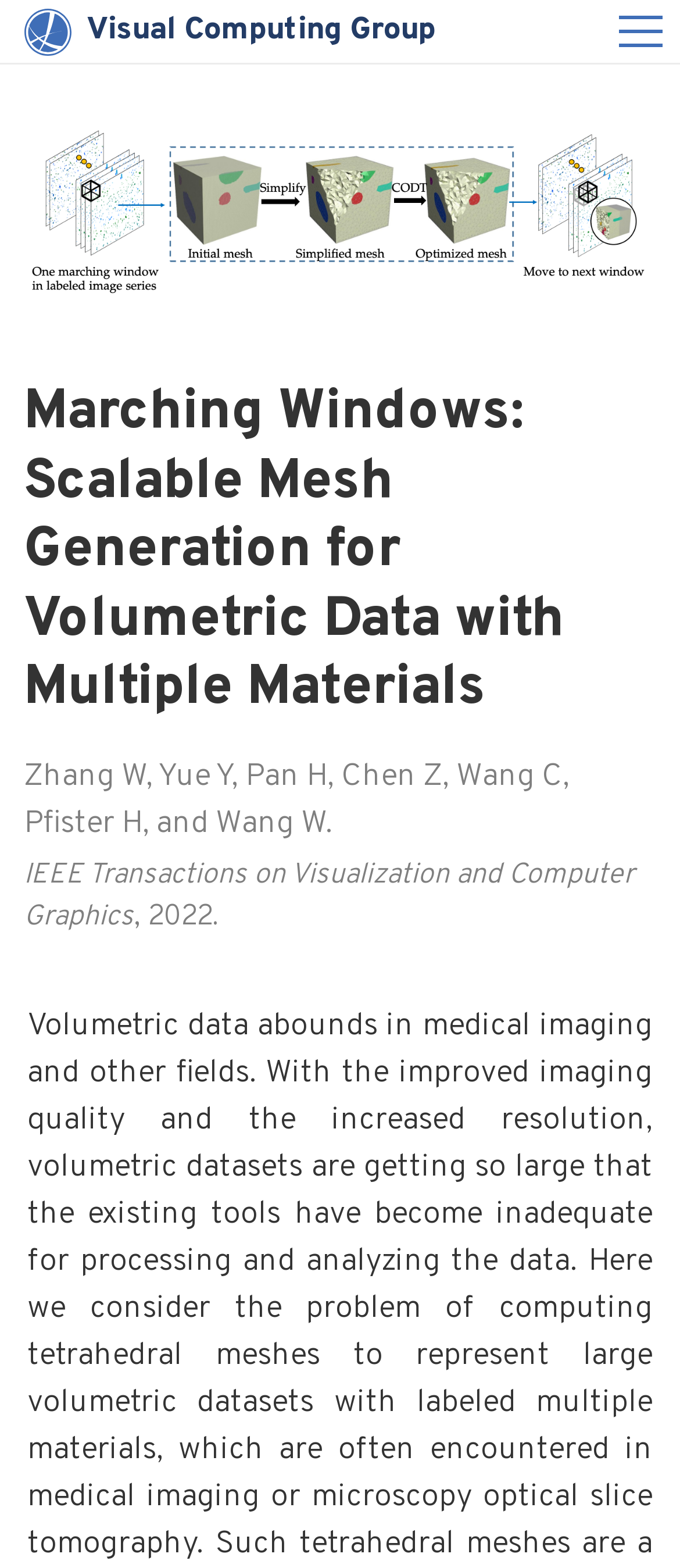Using the description "parent_node: People", locate and provide the bounding box of the UI element.

[0.885, 0.0, 1.0, 0.04]